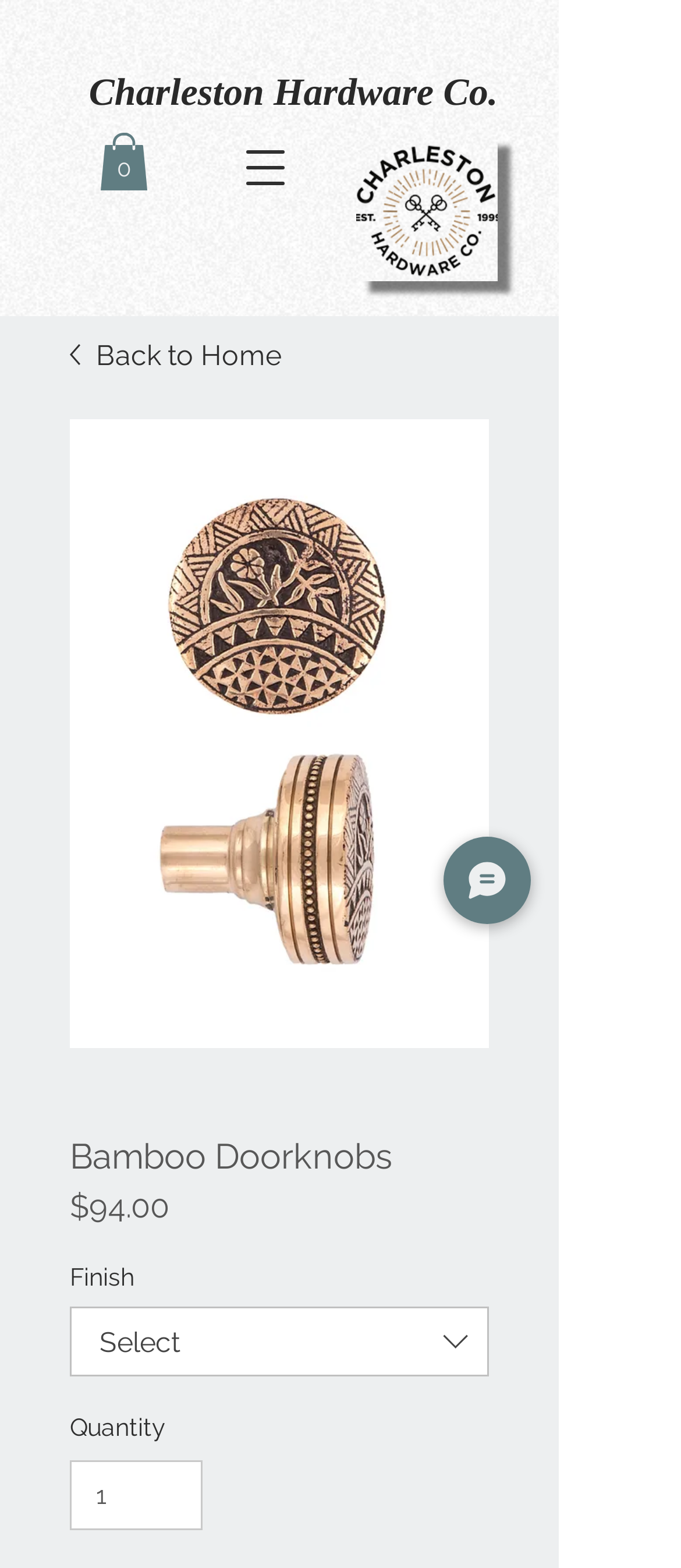Using the given description, provide the bounding box coordinates formatted as (top-left x, top-left y, bottom-right x, bottom-right y), with all values being floating point numbers between 0 and 1. Description: input value="1" aria-label="Quantity" value="1"

[0.103, 0.931, 0.298, 0.976]